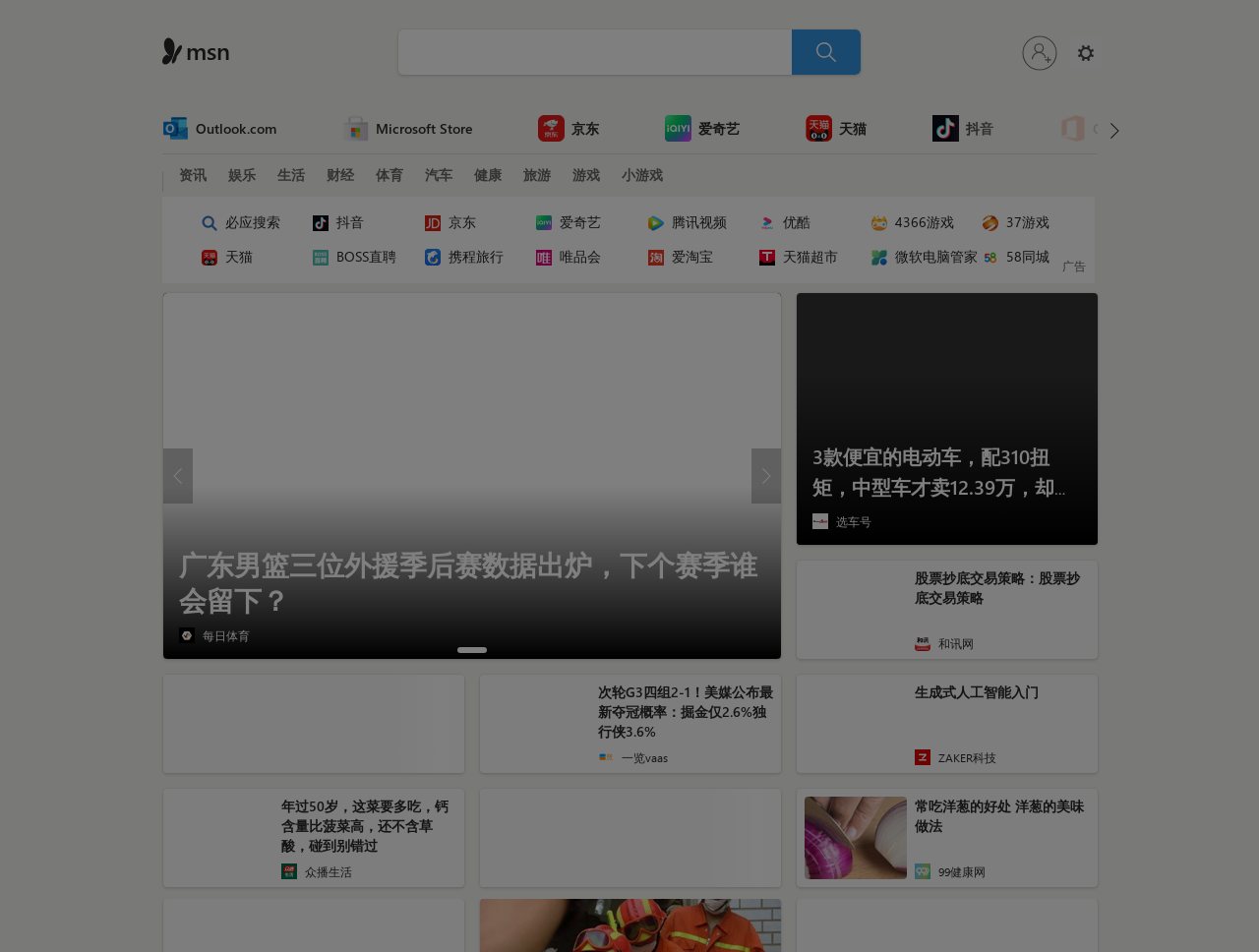Please determine the bounding box coordinates of the element to click in order to execute the following instruction: "refresh the page". The coordinates should be four float numbers between 0 and 1, specified as [left, top, right, bottom].

[0.129, 0.0, 0.846, 0.044]